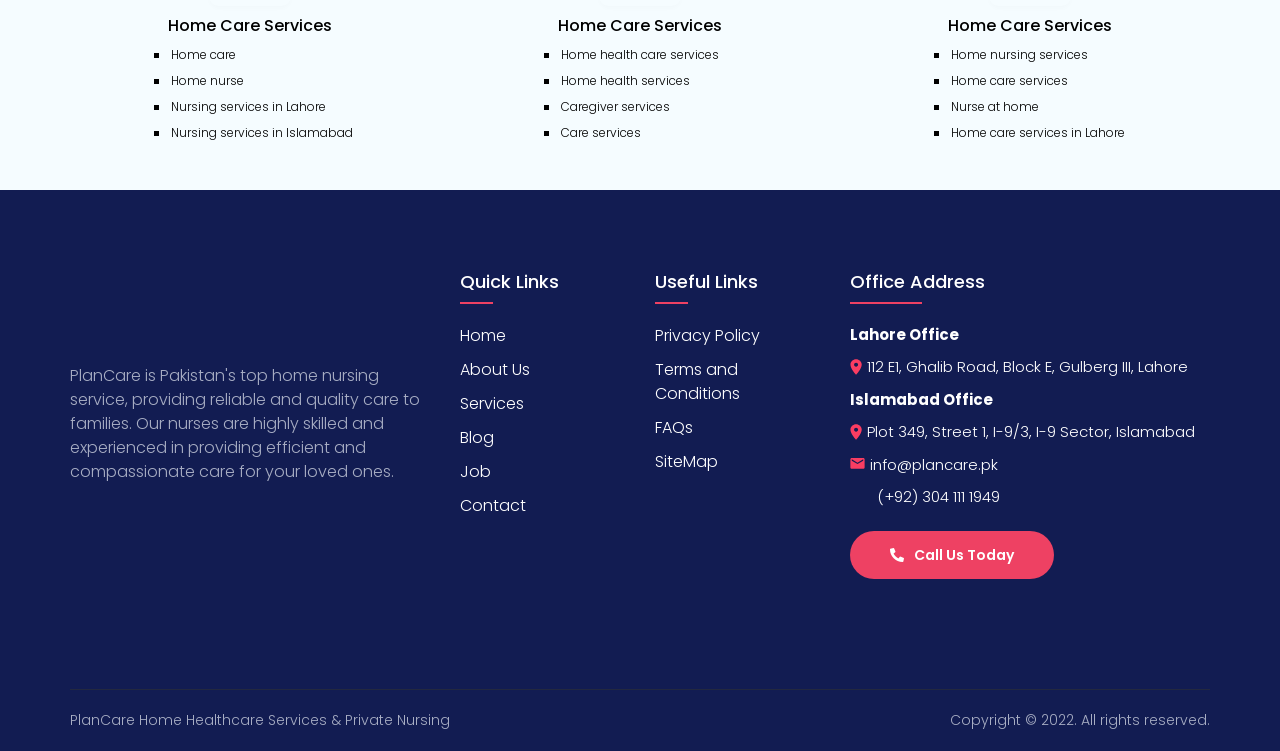Based on the image, provide a detailed response to the question:
What is the purpose of the 'Call Us Today' link?

The 'Call Us Today' link is likely intended to encourage visitors to contact PlanCare, possibly to inquire about their services or to schedule an appointment. The link is placed near the office addresses and contact information, which supports this interpretation.